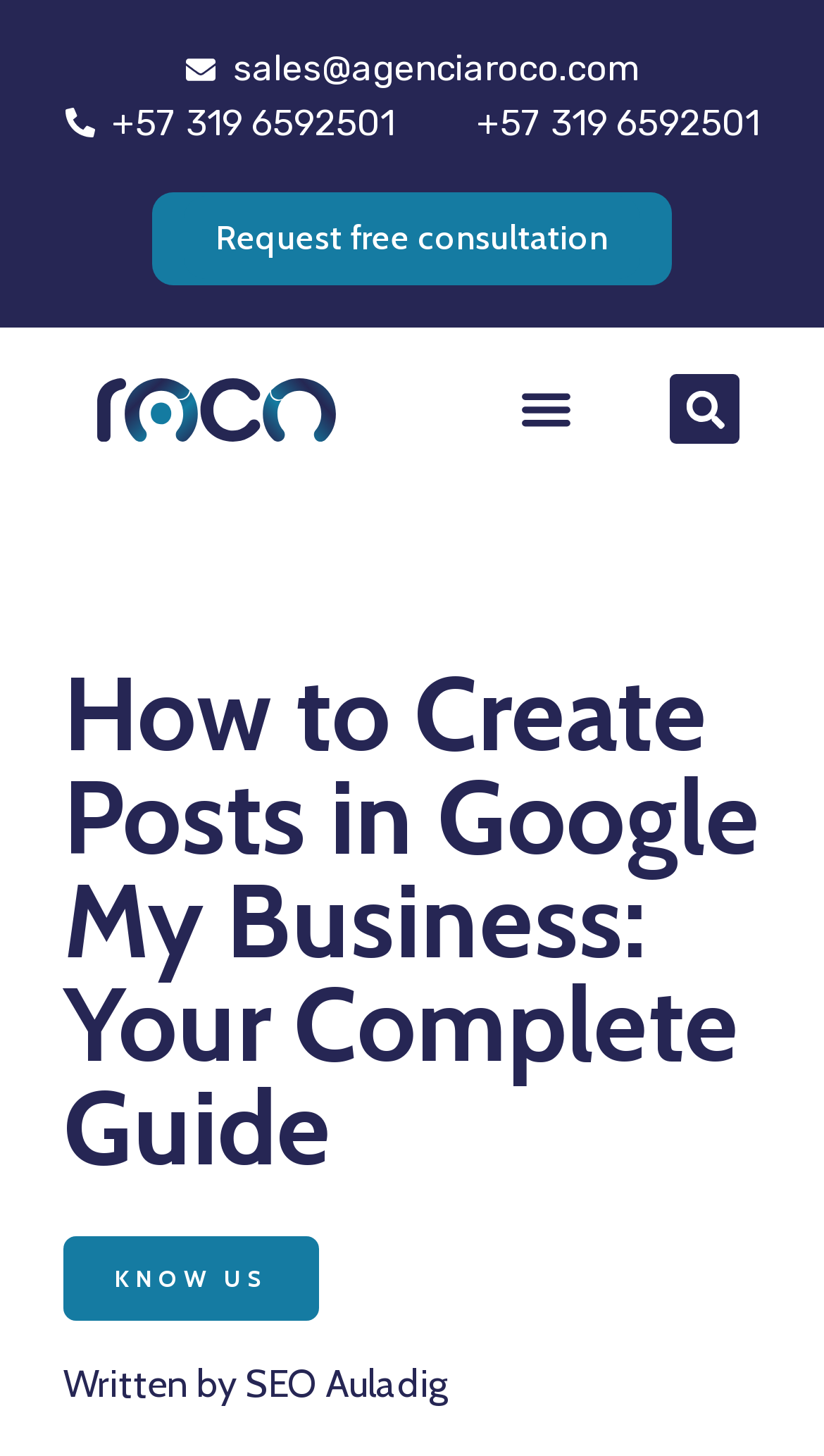Answer the following in one word or a short phrase: 
What is the purpose of the button at the top right corner?

Search